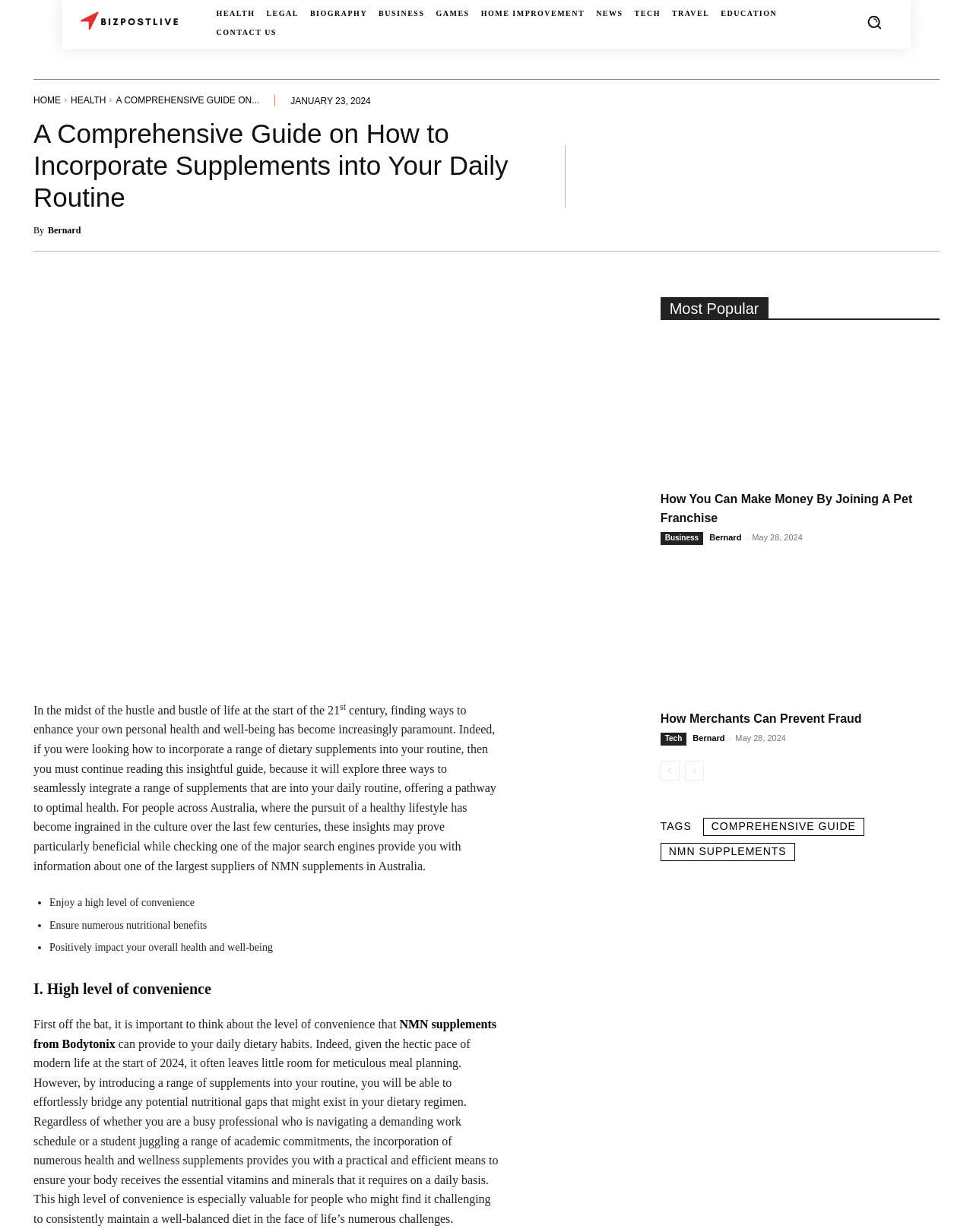What is the category of the article 'How You Can Make Money By Joining A Pet Franchise'?
Refer to the image and give a detailed answer to the question.

The article 'How You Can Make Money By Joining A Pet Franchise' is categorized under 'Business', which is mentioned below the article title.